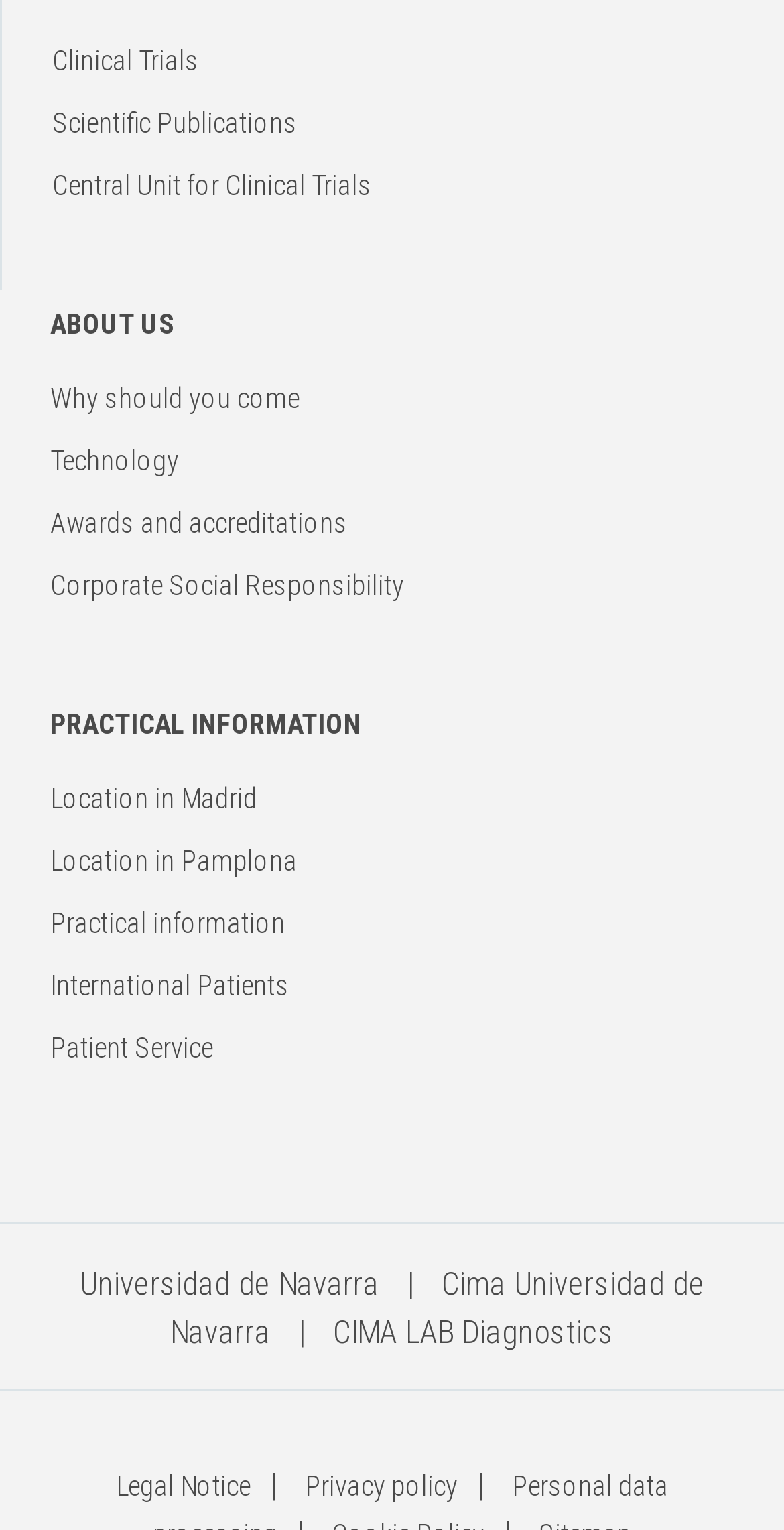Find the bounding box coordinates of the clickable area that will achieve the following instruction: "View Universidad de Navarra".

[0.101, 0.826, 0.483, 0.851]